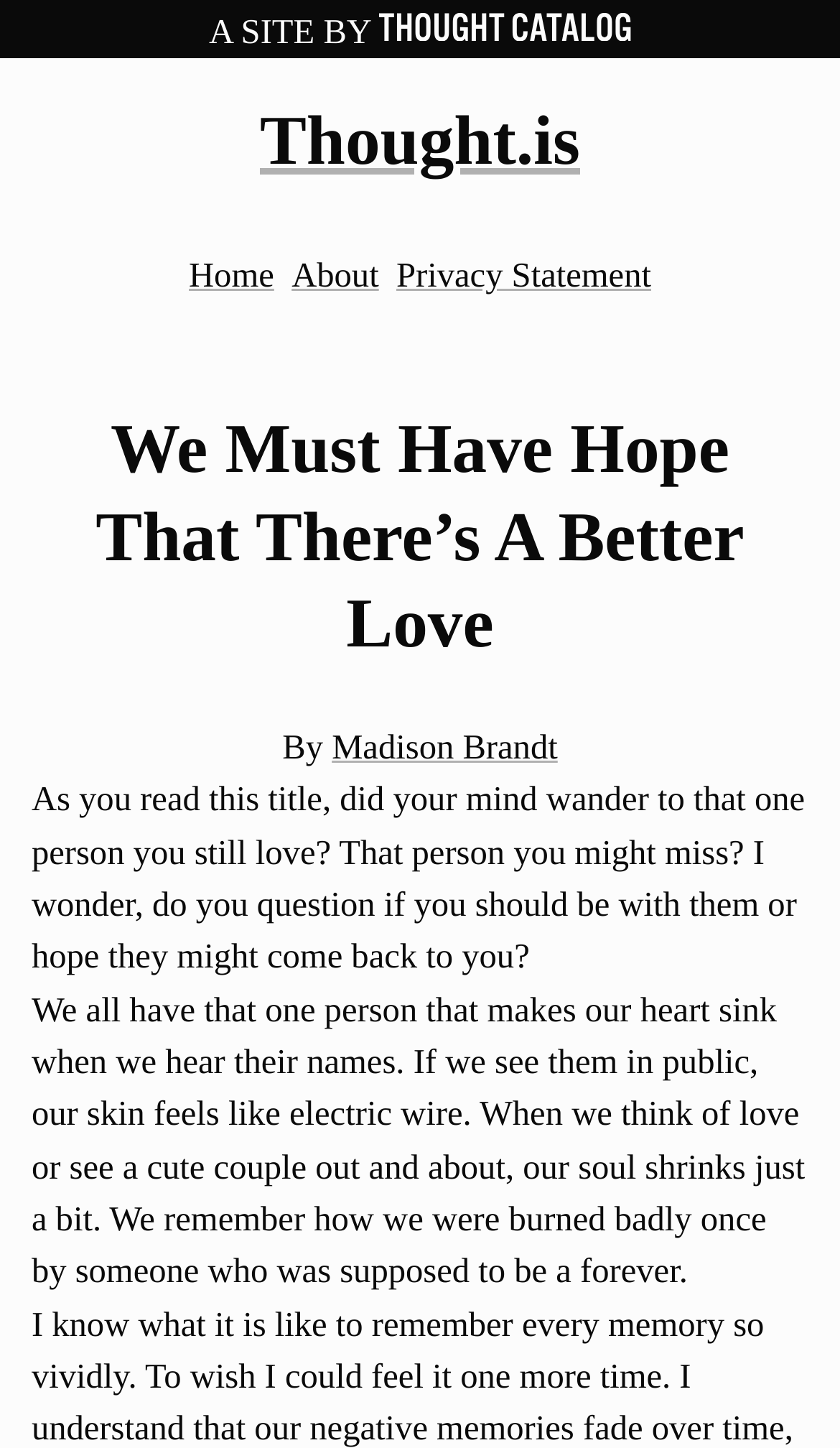Determine the webpage's heading and output its text content.

We Must Have Hope That There’s A Better Love